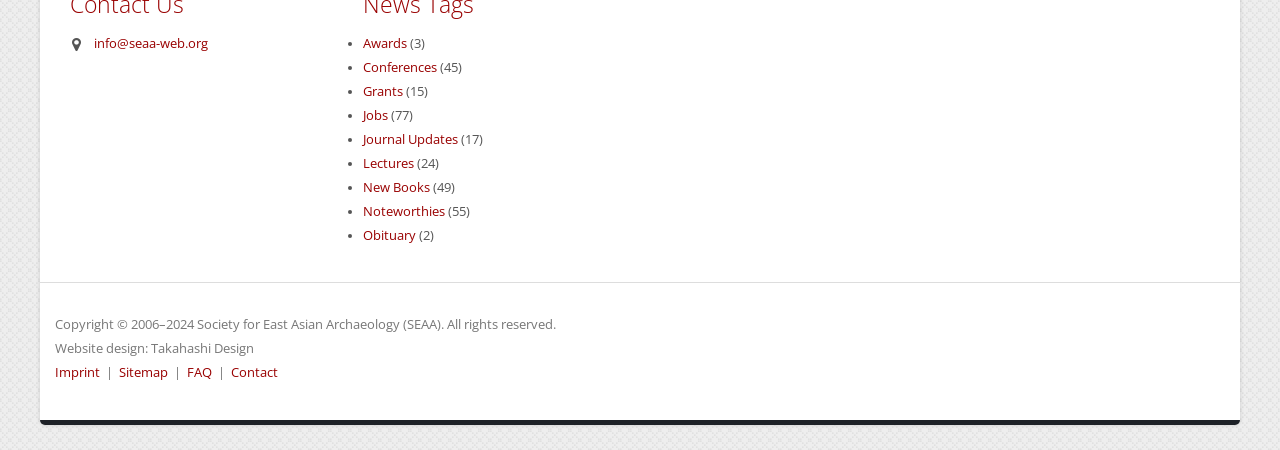Predict the bounding box for the UI component with the following description: "Journal Updates".

[0.283, 0.291, 0.357, 0.329]